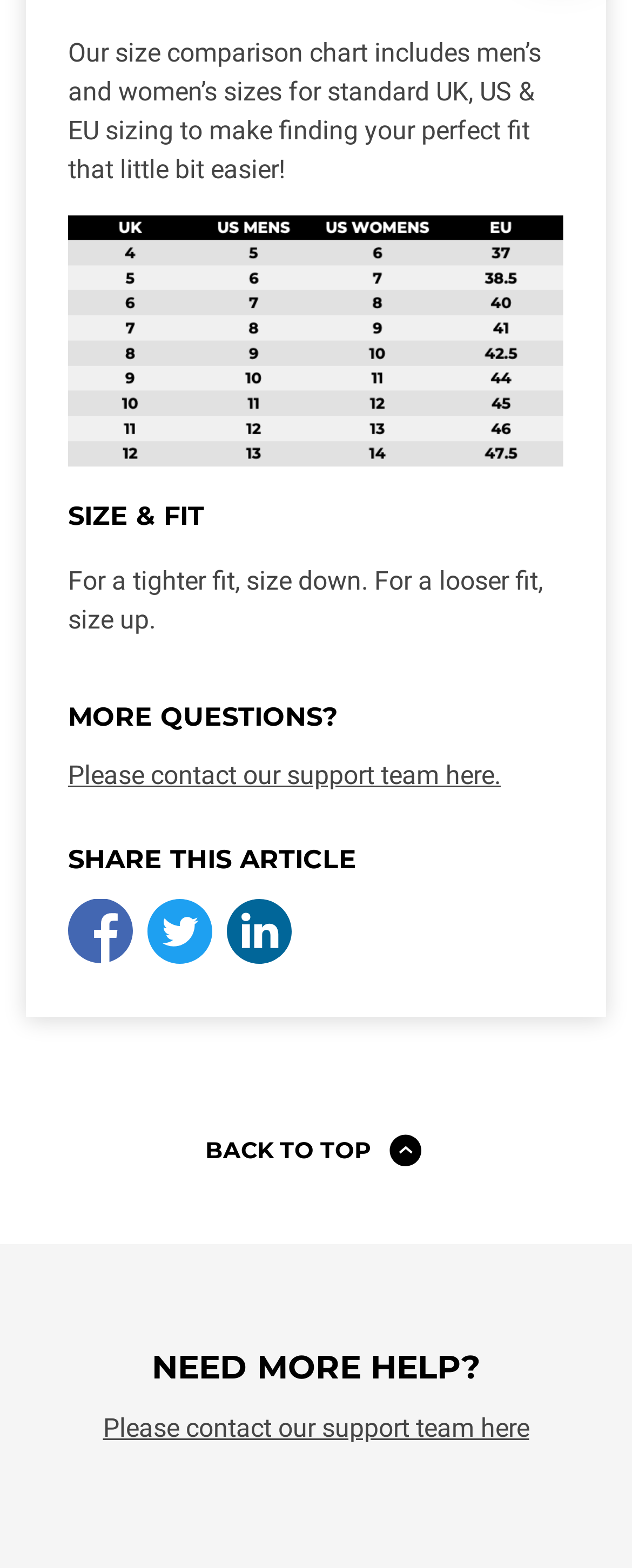Extract the bounding box coordinates of the UI element described by: "title="Share on Facebook"". The coordinates should include four float numbers ranging from 0 to 1, e.g., [left, top, right, bottom].

[0.108, 0.574, 0.21, 0.615]